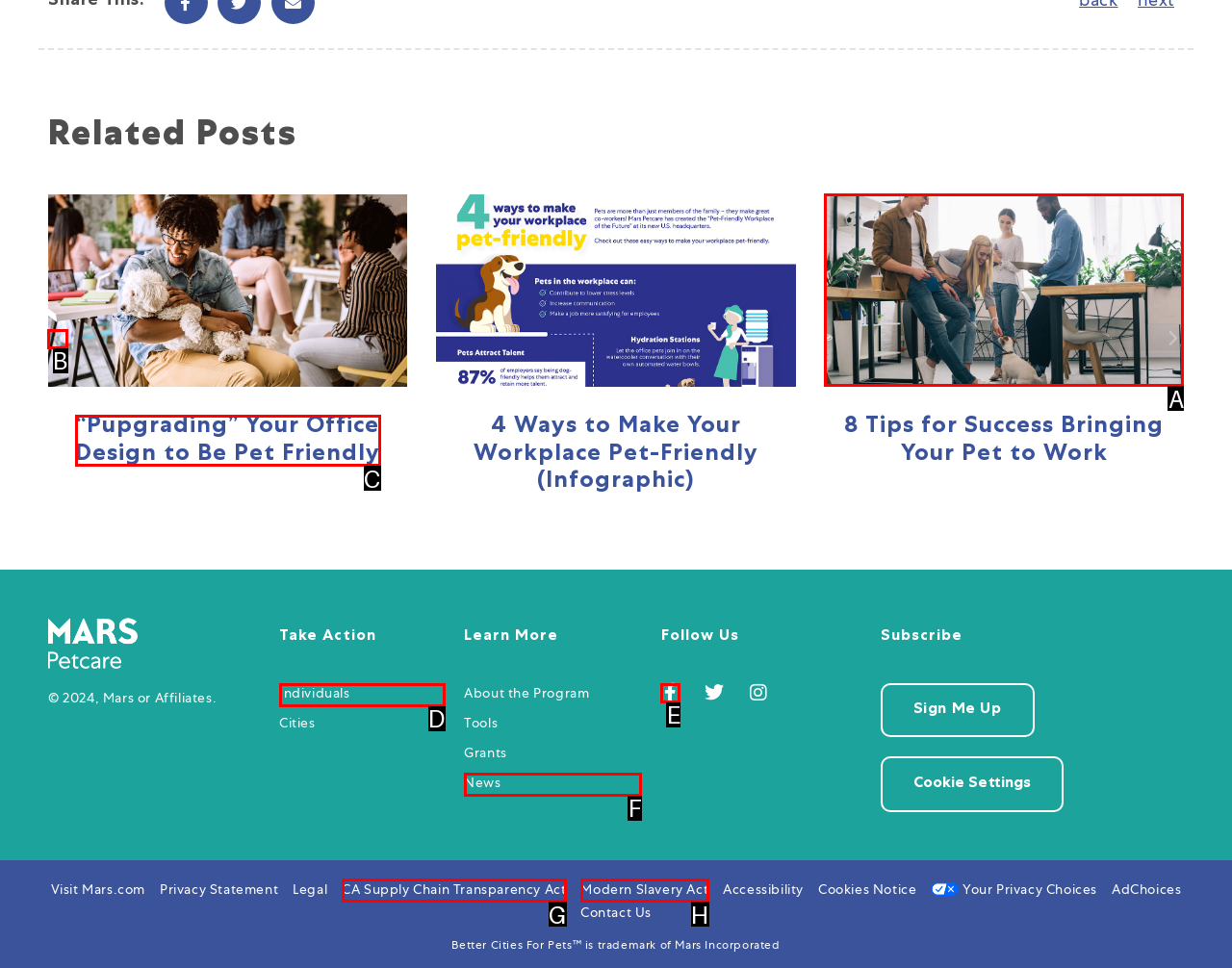What option should you select to complete this task: Click the 'ScienceDirect' link? Indicate your answer by providing the letter only.

None